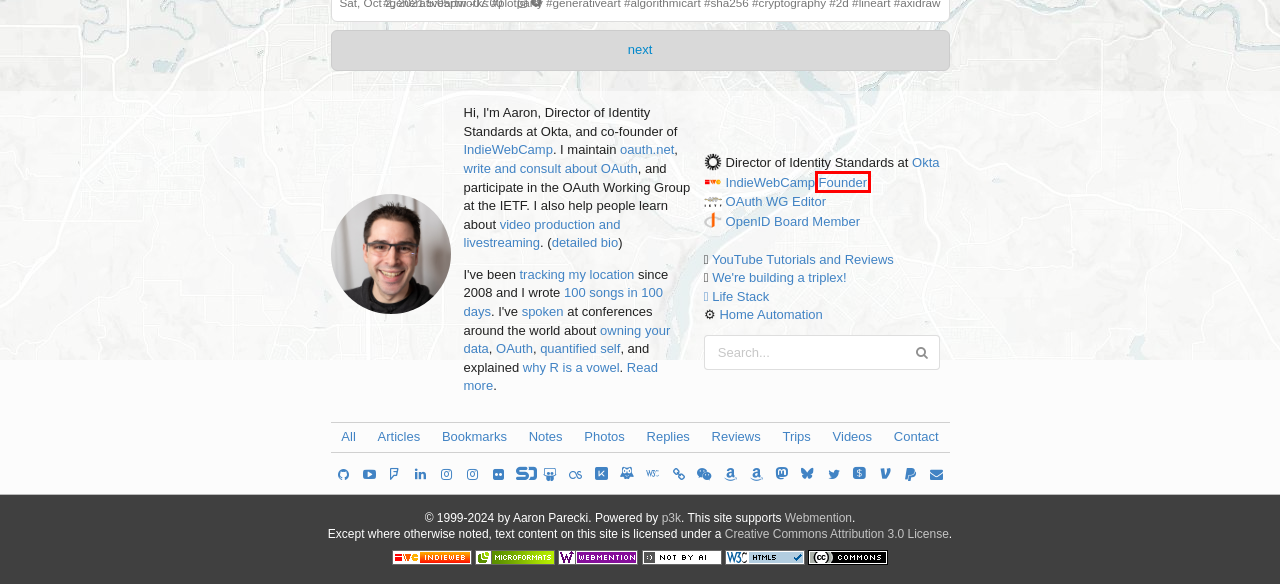You have a screenshot of a webpage with a red bounding box around an element. Choose the best matching webpage description that would appear after clicking the highlighted element. Here are the candidates:
A. Life Stack • Aaron Parecki
B. OAuth Community Site
C. IndieWeb
D. OpenID - OpenID Foundation
E. Not By AI — Add the Badge to Your Human-Created Content
F. 100 Days of Music by Aaron Parecki
G. founders - IndieWeb
H. Home Automation • Aaron Parecki

G